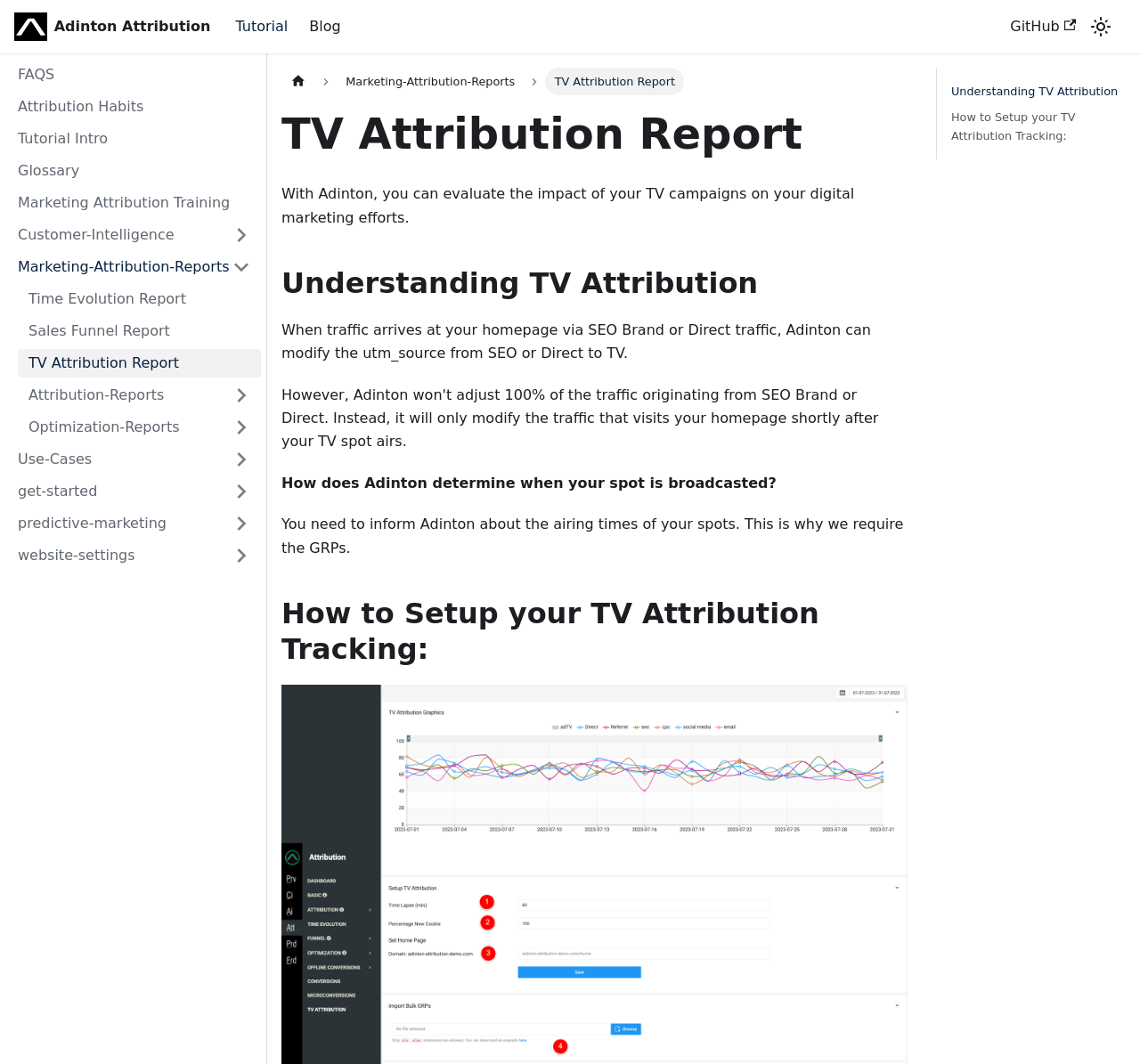Kindly determine the bounding box coordinates for the clickable area to achieve the given instruction: "Go to TV Attribution Report".

[0.016, 0.328, 0.229, 0.355]